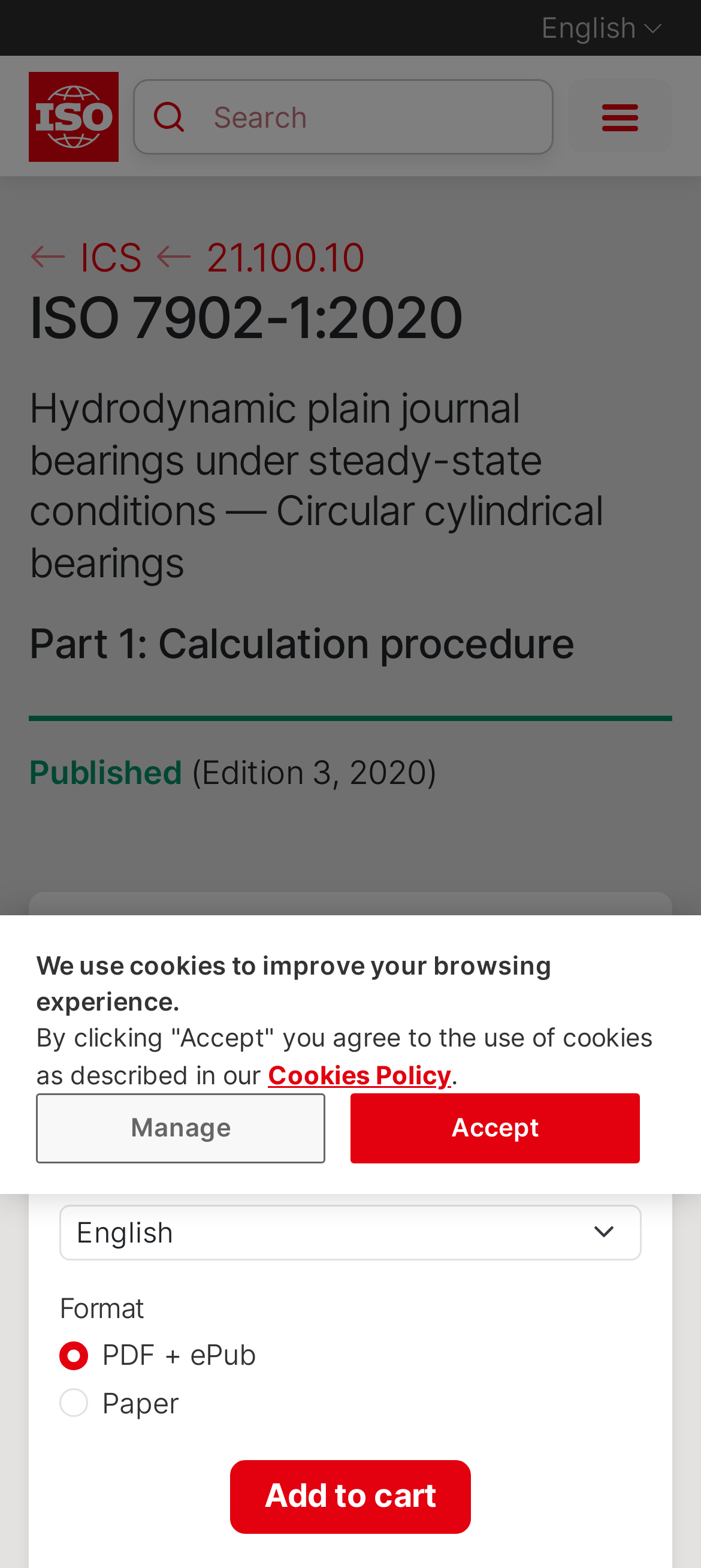Provide a single word or phrase to answer the given question: 
What is the standard number of this ISO document?

78987